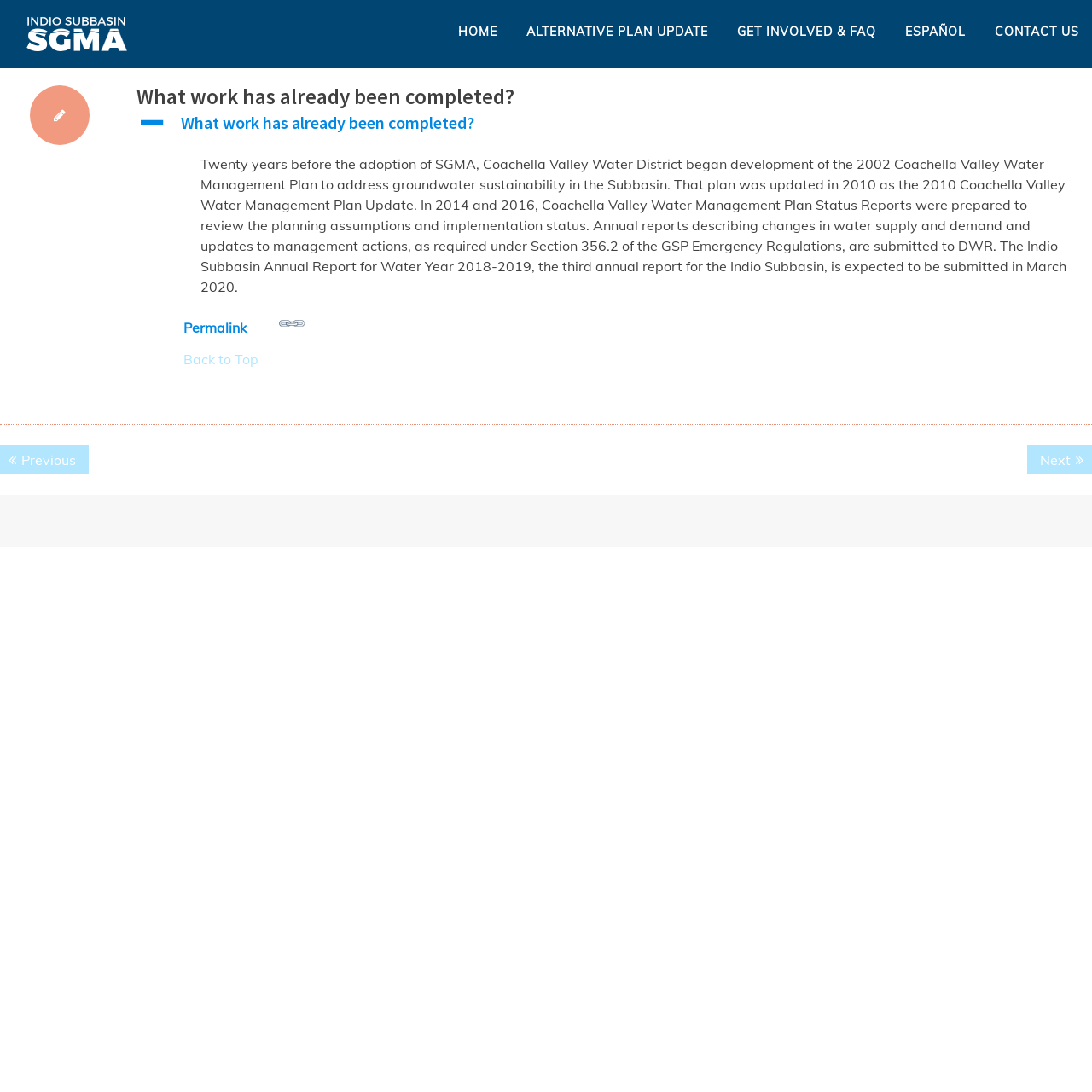Please answer the following question using a single word or phrase: 
What is the name of the subbasin?

Indio Subbasin